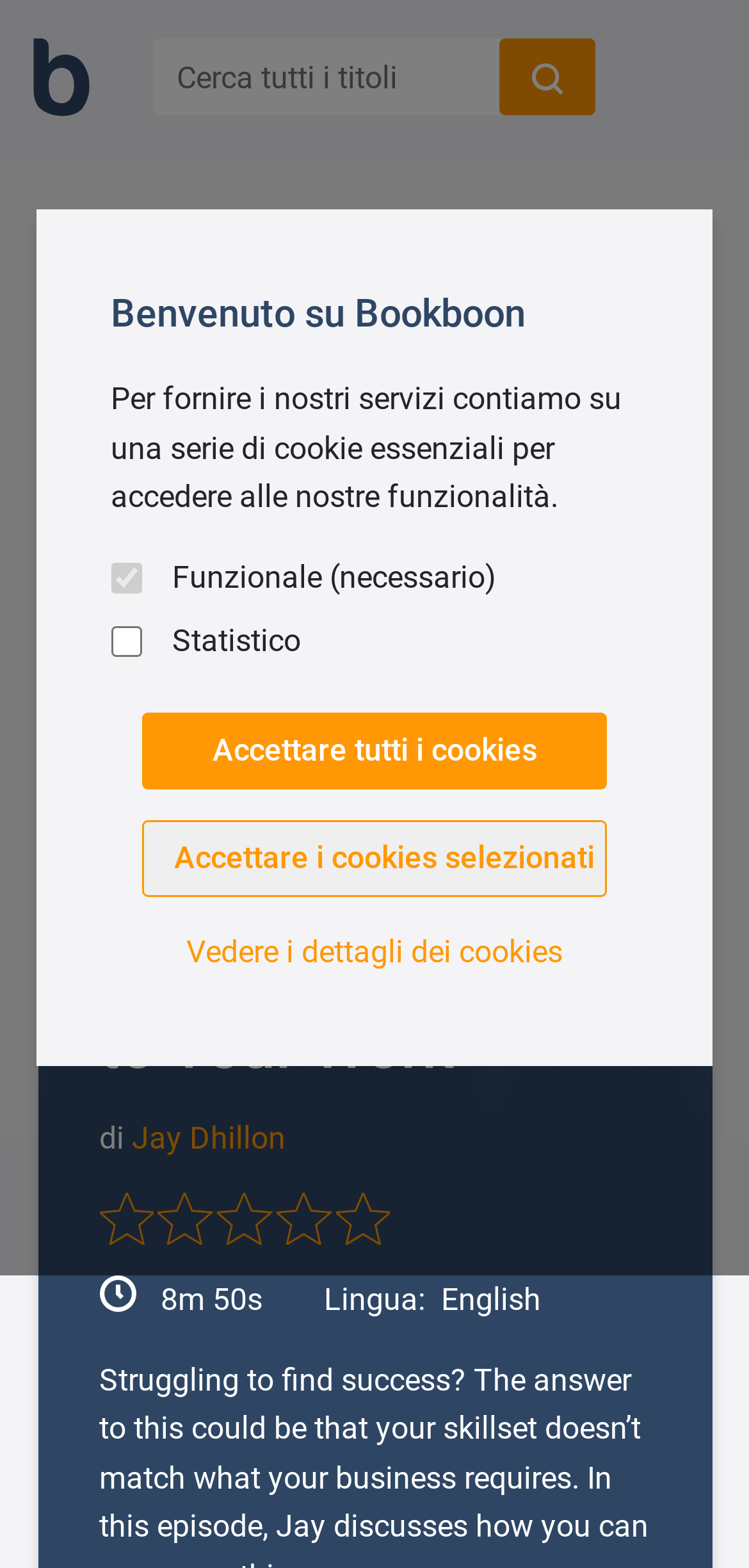Who is the author of the audio?
Please provide a detailed and comprehensive answer to the question.

I found the author of the audio by looking at the link 'Jay Dhillon' next to the text 'di' on the webpage, which suggests that Jay Dhillon is the author of the audio.